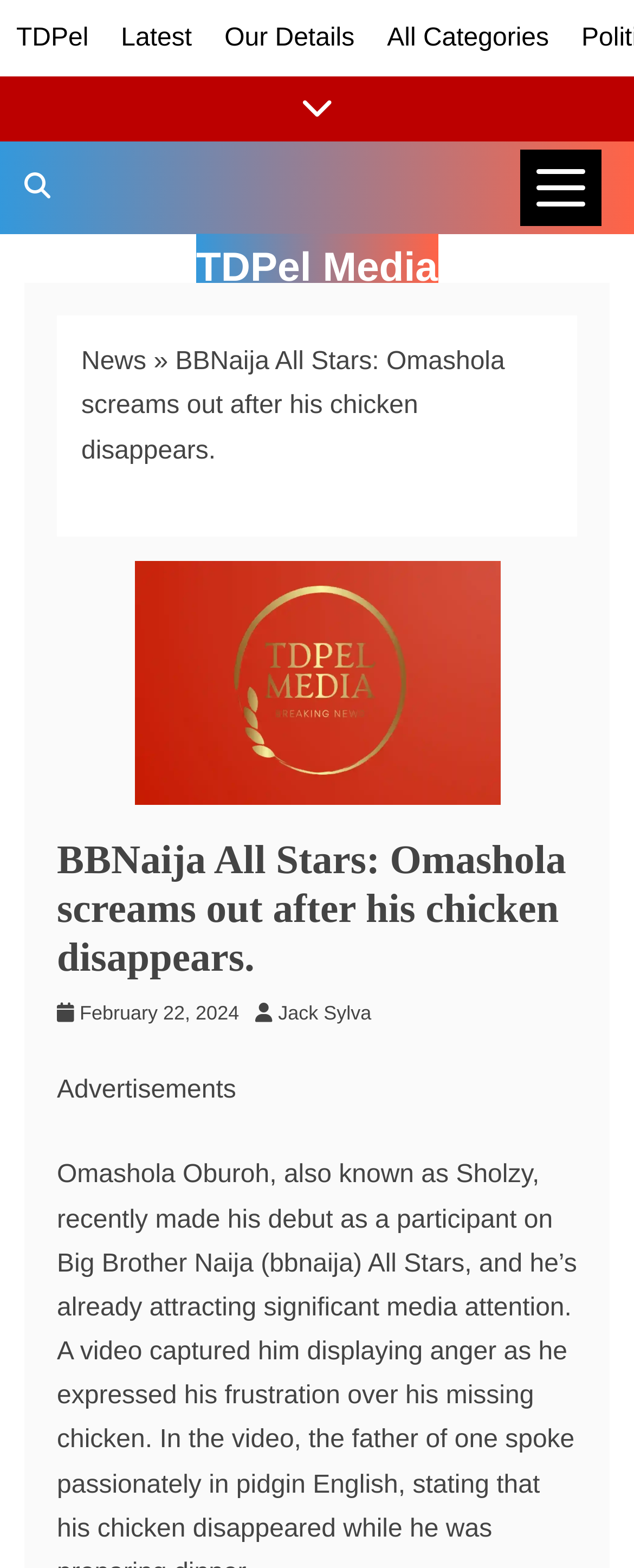Extract the bounding box coordinates of the UI element described by: "Print this page.". The coordinates should include four float numbers ranging from 0 to 1, e.g., [left, top, right, bottom].

None